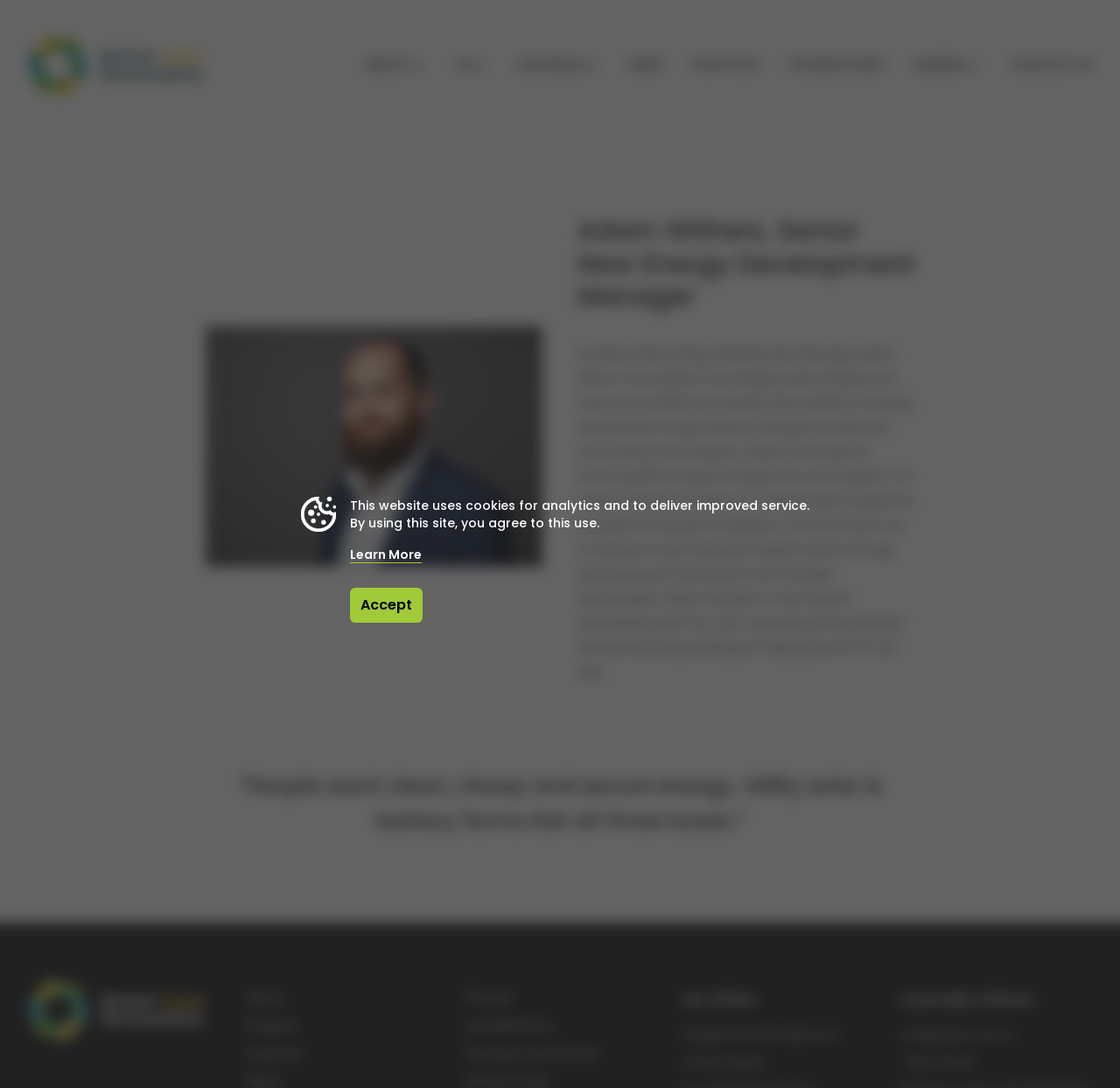Can you determine the bounding box coordinates of the area that needs to be clicked to fulfill the following instruction: "View Adam Withers' portfolio"?

[0.617, 0.052, 0.679, 0.074]